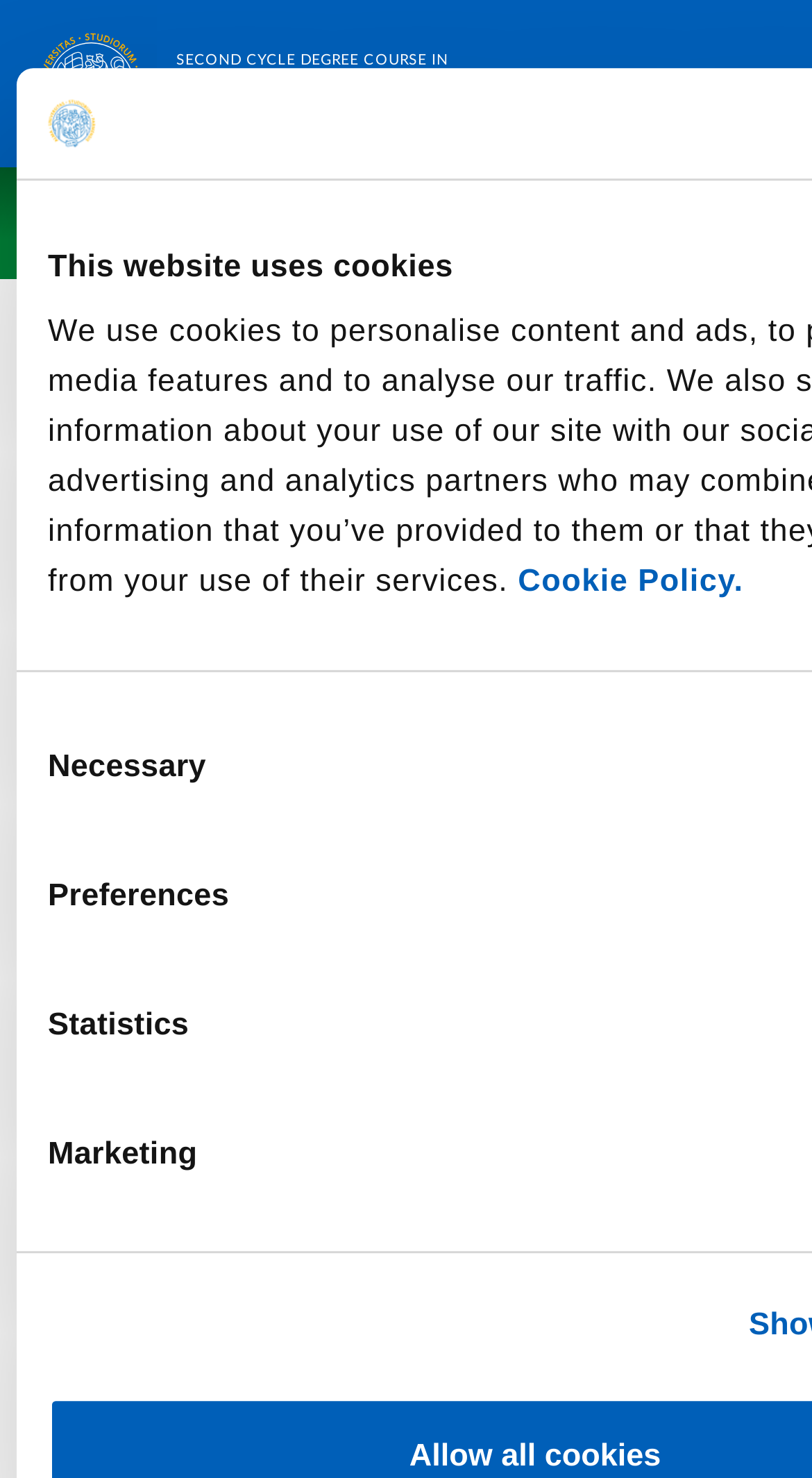Give an extensive and precise description of the webpage.

The webpage appears to be a course description page from the University of Parma. At the top left, there is a logo image, and next to it, a link to the "Cookie Policy". Below the logo, there are four static text elements labeled "Necessary", "Preferences", "Statistics", and "Marketing".

On the top right, there is a link to the university's homepage, accompanied by a small image of the university's logo. Below this, there is a link to a second-cycle degree course in "Sciences and technologies for environment and resources".

The main content of the page is divided into sections. The first section has a navigation breadcrumb trail at the top, which includes links to the "Home" page, "Insegnamenti" (teachings), and "Modulo:phytoremediation" (module: phytoremediation). Below the breadcrumb trail, there is a heading that reads "MODULO:PHYTOREMEDIATION cod. 1009366".

The next section provides information about the course, including the academic year (2021/22), the year of the course (2° year), and the semester (Second semester). Below this, there is a description list that provides details about the course, including the professor's name (Marta MARMIROLI), the academic discipline (Biologia applicata (BIO/13)), the field (Attività formative affini o integrative), and the type of training activity (Related/supplementary).

At the bottom of the page, there are three images, likely used for decorative purposes.